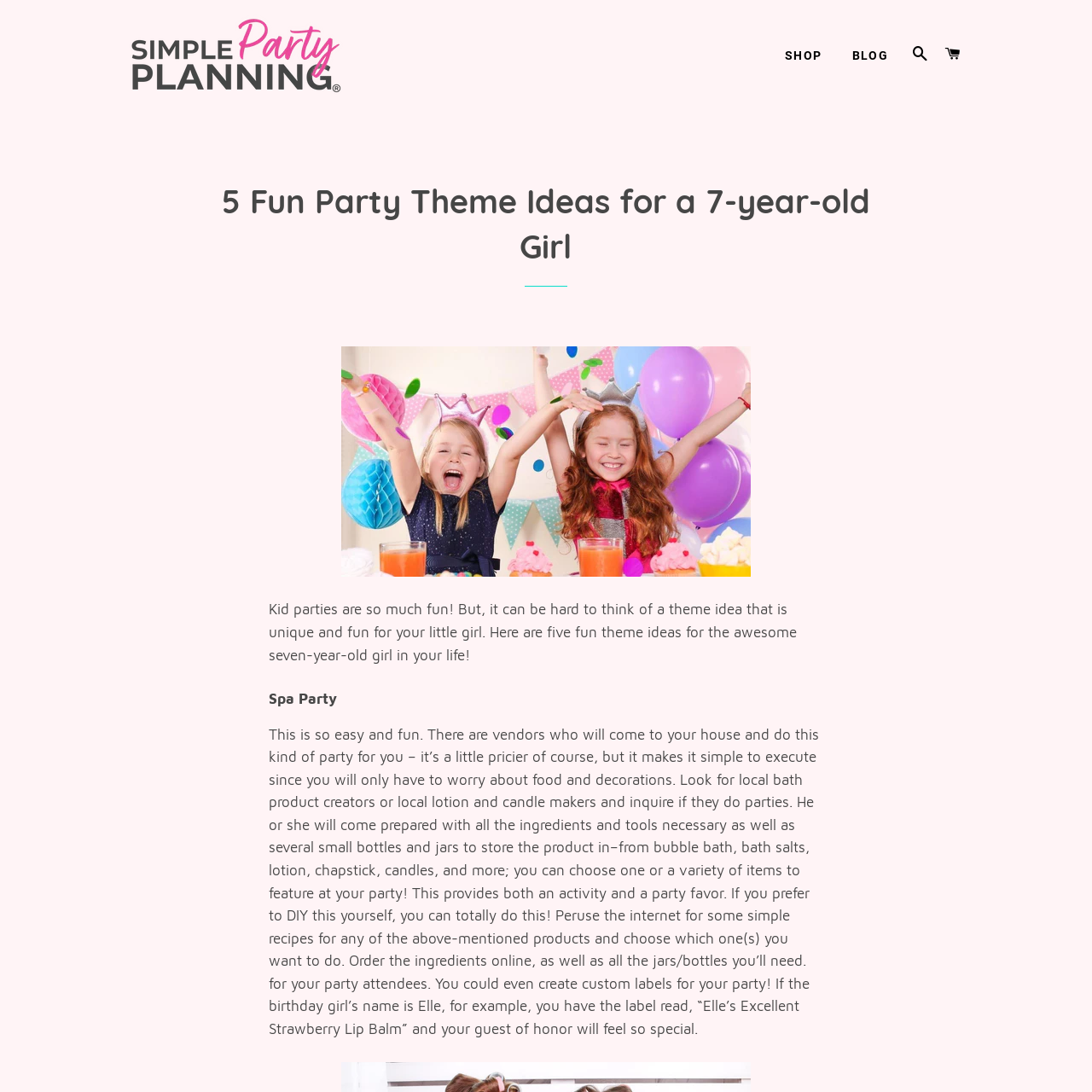Given the content of the image, can you provide a detailed answer to the question?
What can be customized for the party?

The labels for the party favors can be customized, as mentioned in the text. For example, if the birthday girl's name is Elle, the label can read 'Elle's Excellent Strawberry Lip Balm', making the guest of honor feel special.